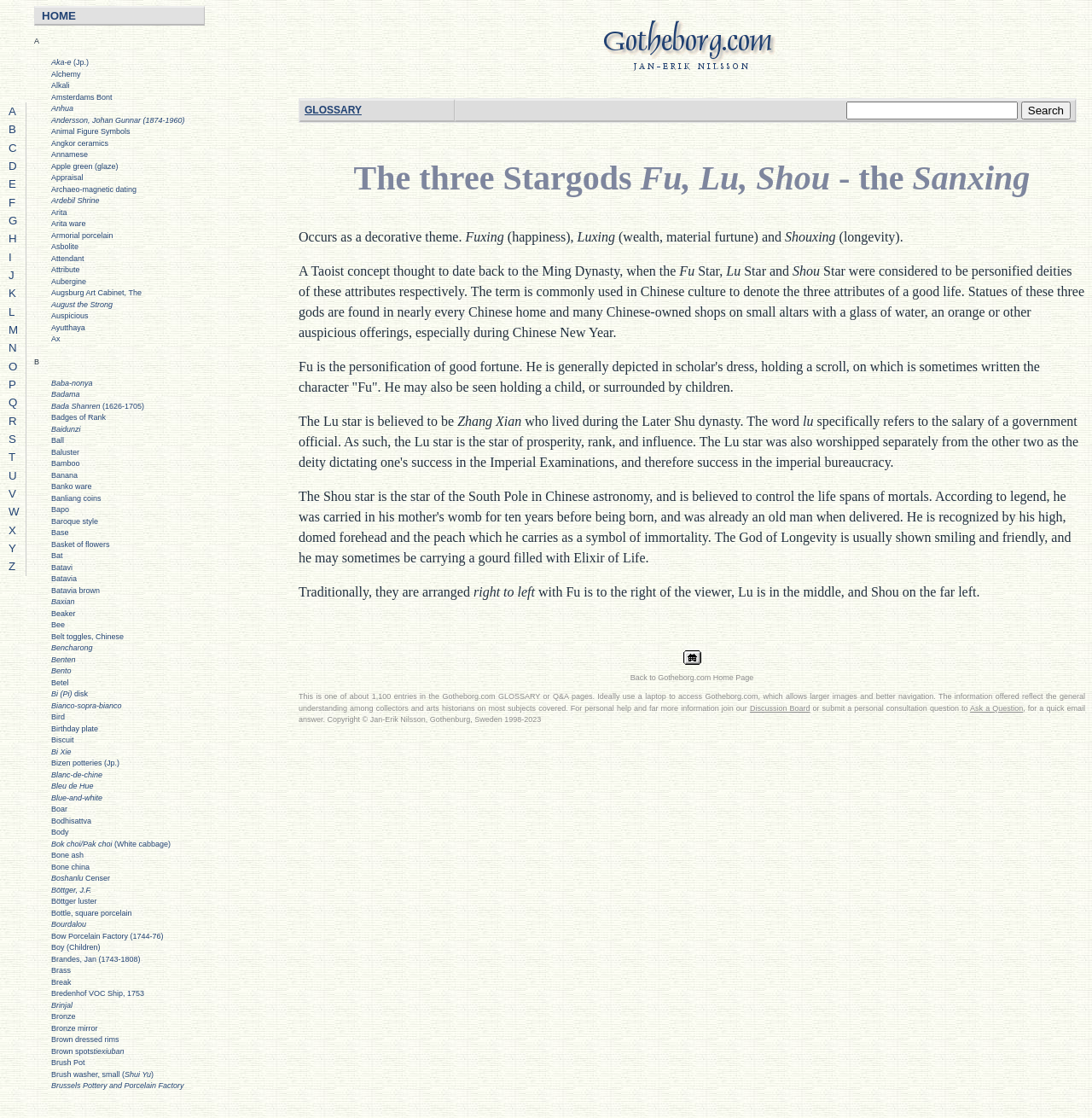What is the arrangement of the three Star Gods in a traditional setting?
Answer with a single word or phrase by referring to the visual content.

Right to left: Fu, Lu, Shou